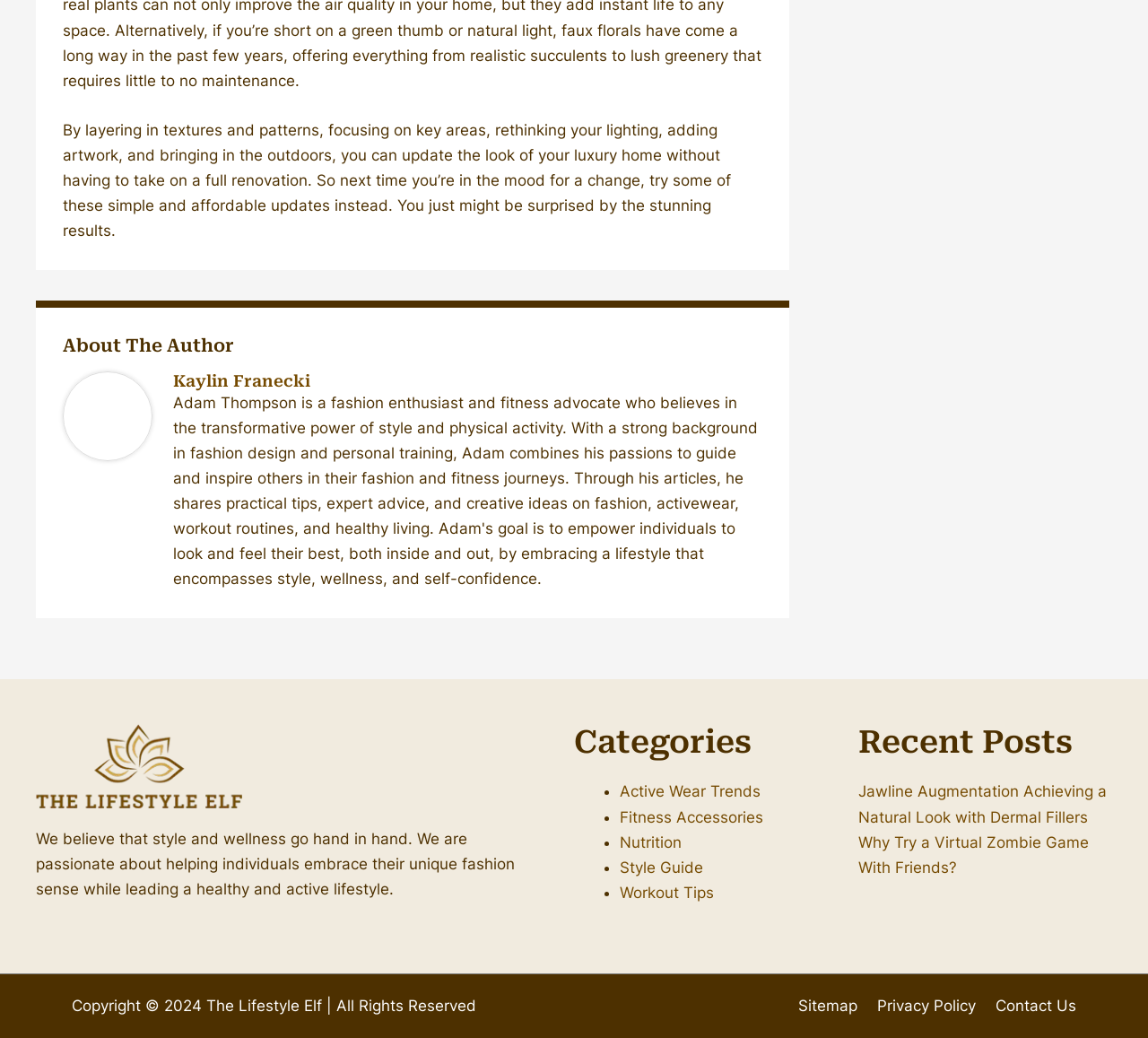Determine the bounding box coordinates of the clickable element to achieve the following action: 'Select an option from the 'Archive' dropdown menu'. Provide the coordinates as four float values between 0 and 1, formatted as [left, top, right, bottom].

None